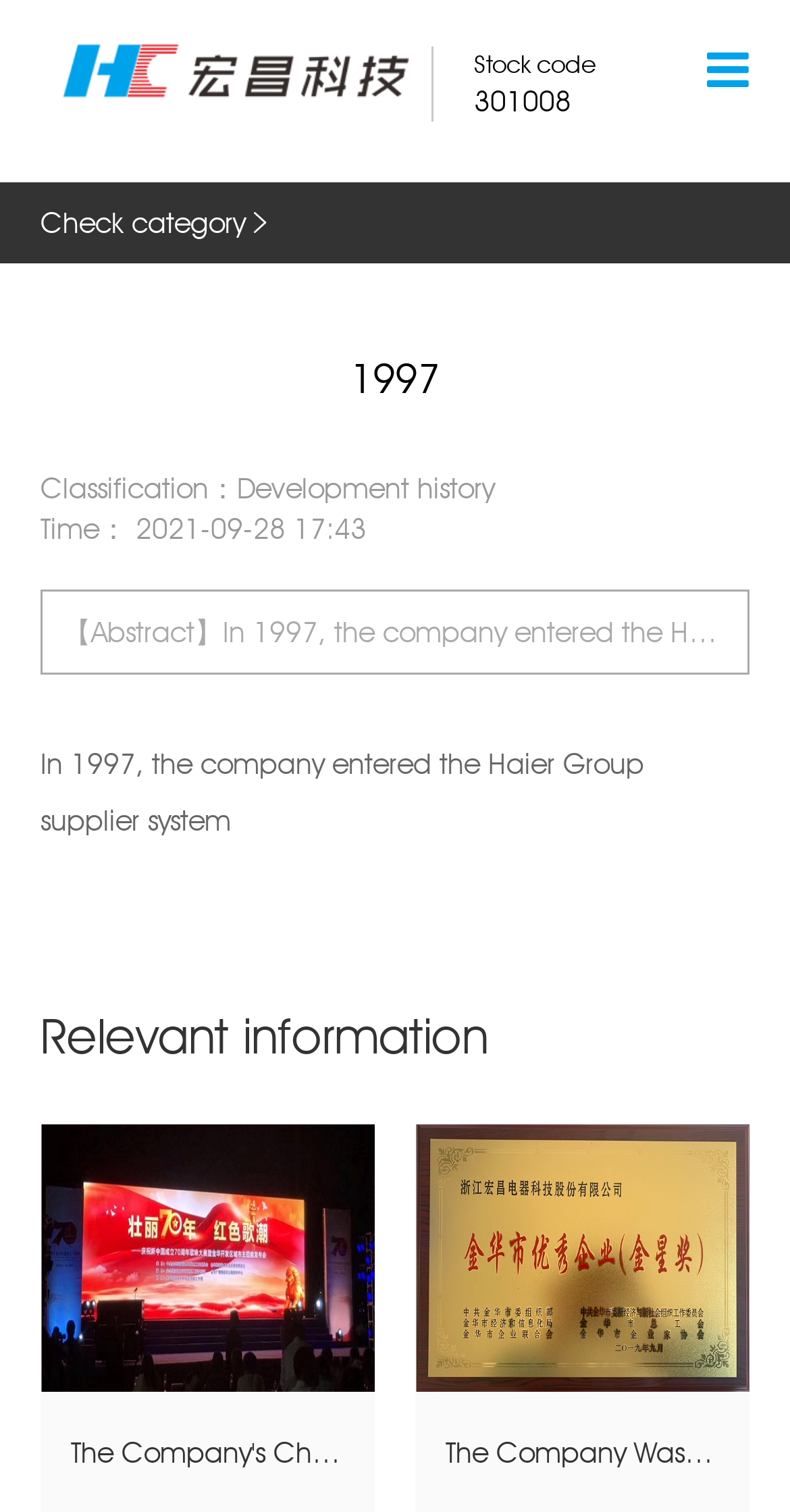Summarize the contents and layout of the webpage in detail.

The webpage is about Zhejiang Hongchang Electrical Appliance Technology Co., Ltd, a company that entered the Haier Group supplier system in 1997. 

At the top left of the page, there is a link with no text. To the right of this link, there are two static texts, "Stock code" and "301008", which are likely related to the company's stock information. 

On the top right of the page, there is an icon represented by the Unicode character "\ue6d3". 

Below the top section, there is a navigation menu with multiple links, including "HOME", "ABOUT US", "COMPANY PROFILE", "CULTURE", "HISTORY", "HONOR", "CUSTOMERS", "PRODUCTS", and more. These links are arranged vertically, with "HOME" at the top and "INVESTOR RELATIONS" at the bottom.

To the right of the navigation menu, there is a section with a heading "1997" and a classification of "Development history". Below this heading, there is a static text "Time： 2021-09-28 17:43", which indicates the time when the information was updated.

Further down the page, there is a section with a heading "Relevant information". This section contains two images, one on the left and one on the right, with no alt text provided.